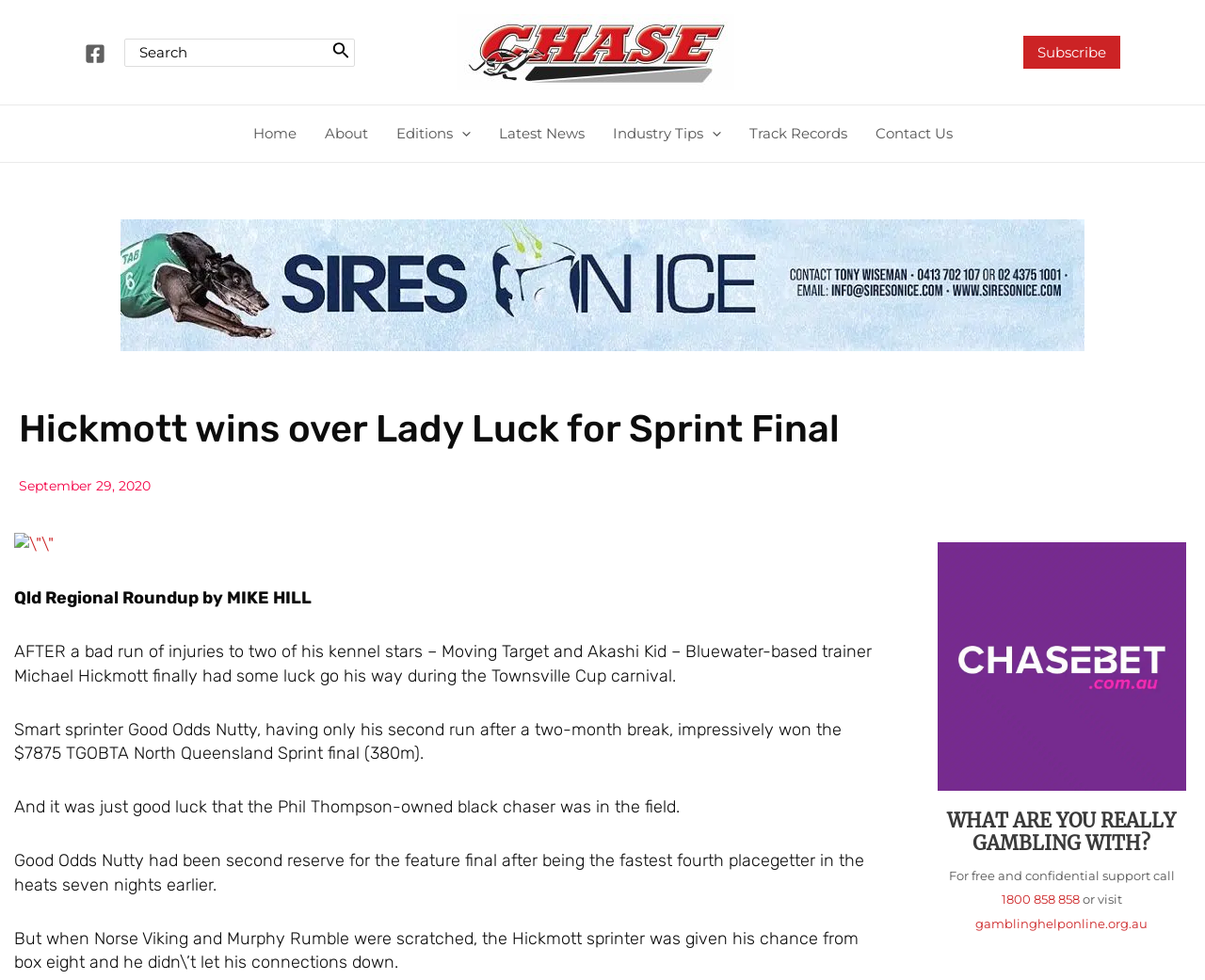Show me the bounding box coordinates of the clickable region to achieve the task as per the instruction: "Visit the 'Instagram' page".

None